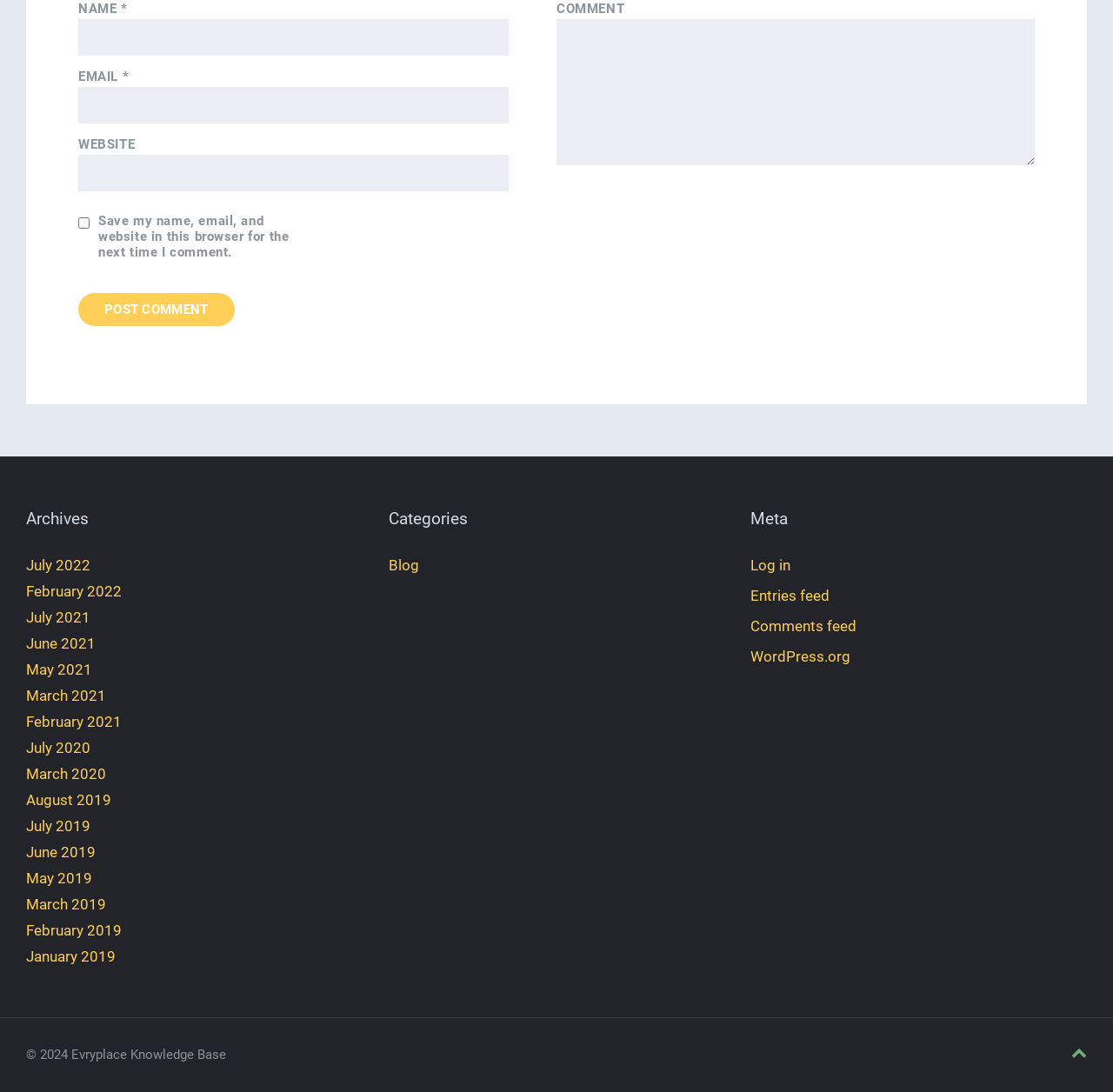Answer the question with a brief word or phrase:
What is the purpose of the link at the bottom right corner of the page?

Back to top